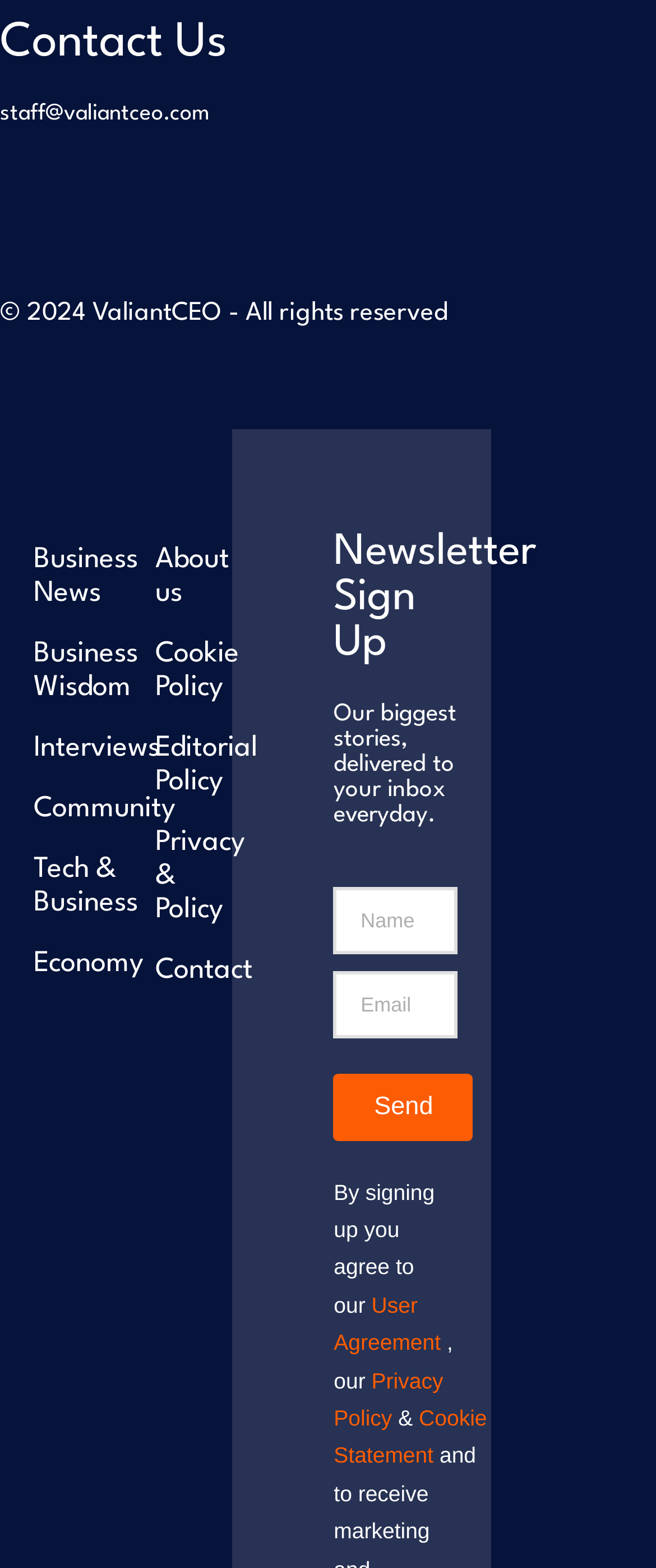Please find the bounding box coordinates of the clickable region needed to complete the following instruction: "Click on Send". The bounding box coordinates must consist of four float numbers between 0 and 1, i.e., [left, top, right, bottom].

[0.509, 0.684, 0.722, 0.727]